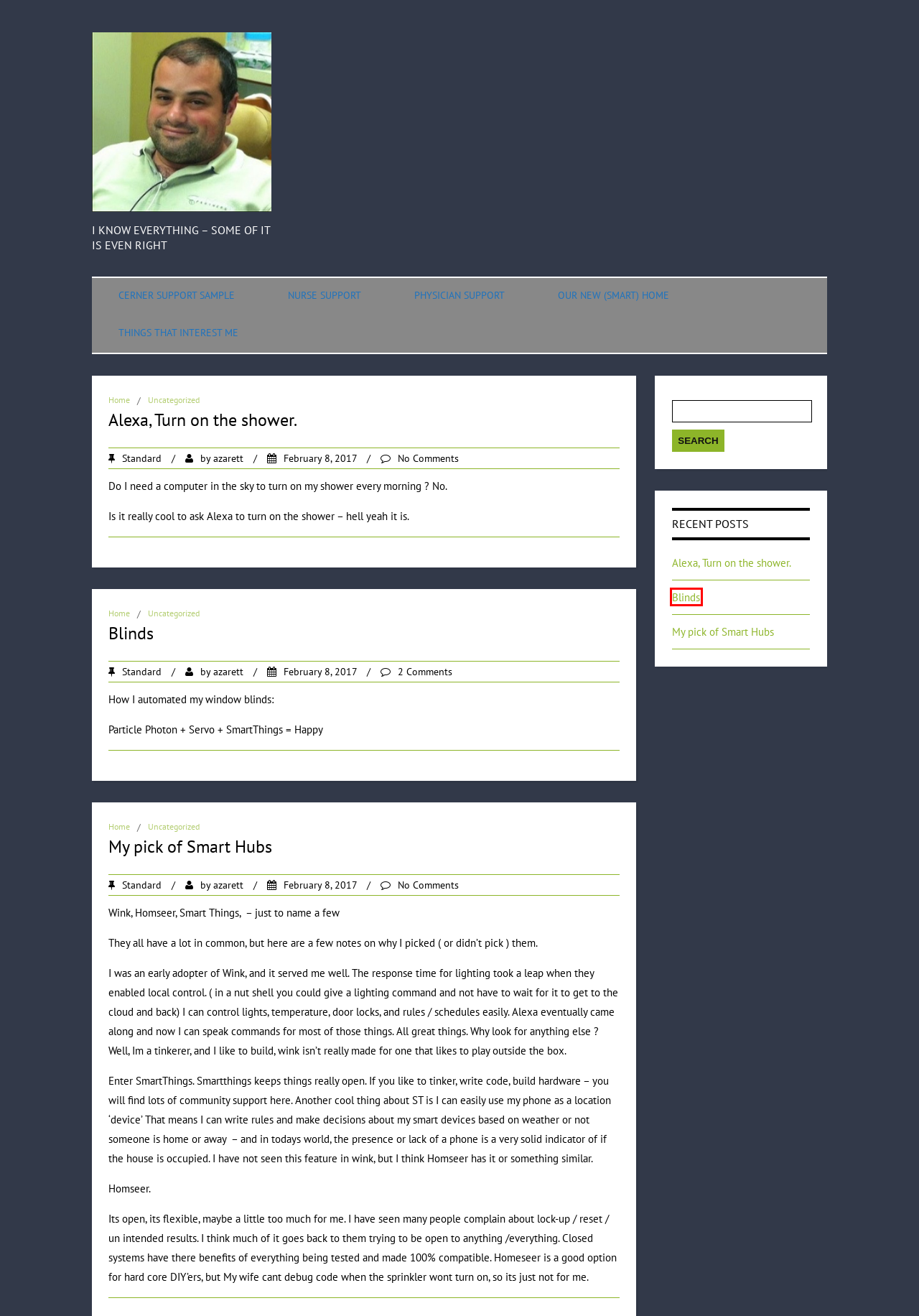You are given a screenshot of a webpage with a red rectangle bounding box around a UI element. Select the webpage description that best matches the new webpage after clicking the element in the bounding box. Here are the candidates:
A. Blinds | Adam Zarett
B. Nurse Support | Adam Zarett
C. Physician Support | Adam Zarett
D. Alexa, Turn on the shower. | Adam Zarett
E. My pick of Smart Hubs | Adam Zarett
F. Things that interest me | Adam Zarett
G. Cerner Support Sample | Adam Zarett
H. Our new (smart) Home | Adam Zarett

A